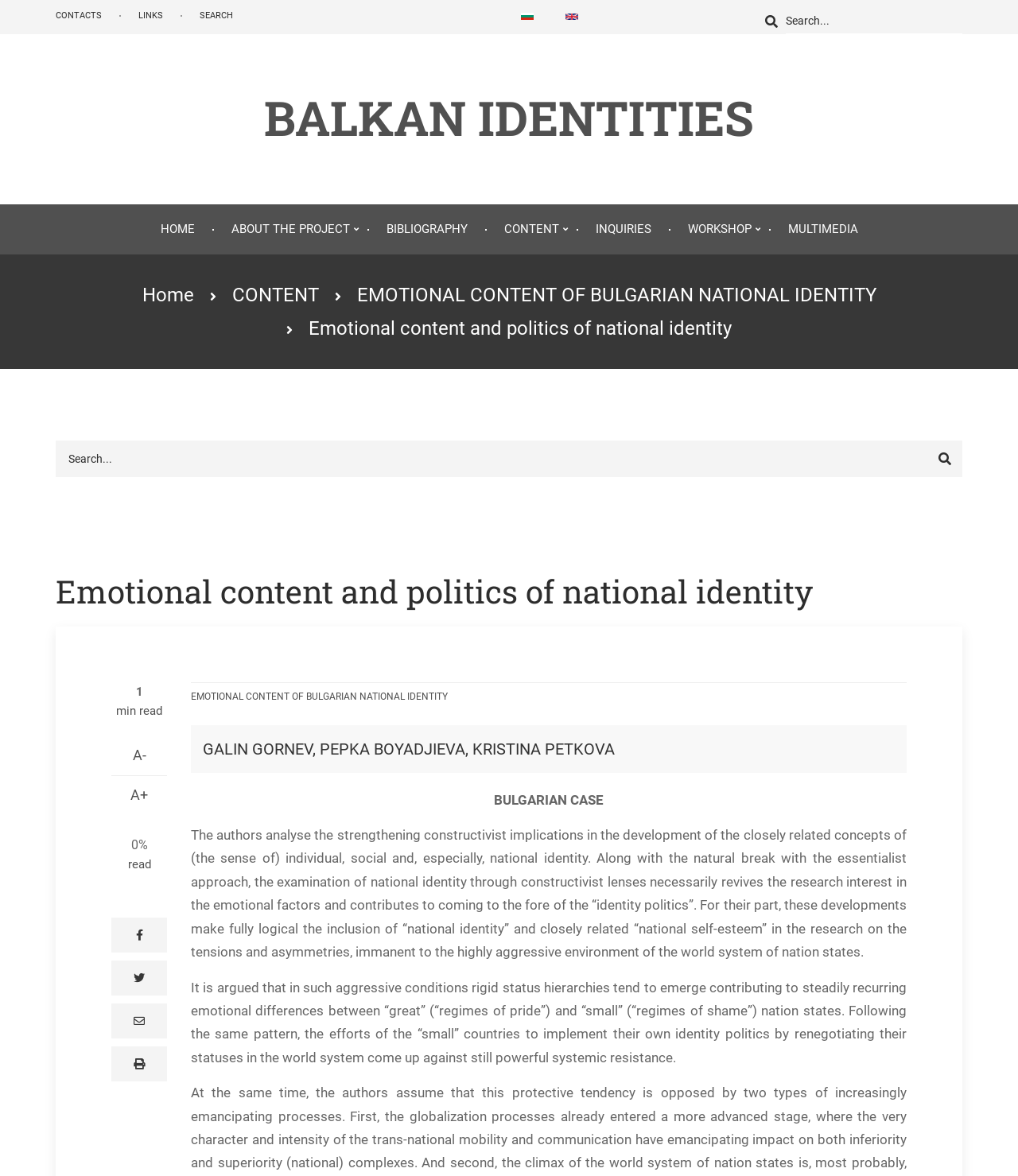Pinpoint the bounding box coordinates of the area that should be clicked to complete the following instruction: "Go to the home page". The coordinates must be given as four float numbers between 0 and 1, i.e., [left, top, right, bottom].

[0.139, 0.184, 0.209, 0.206]